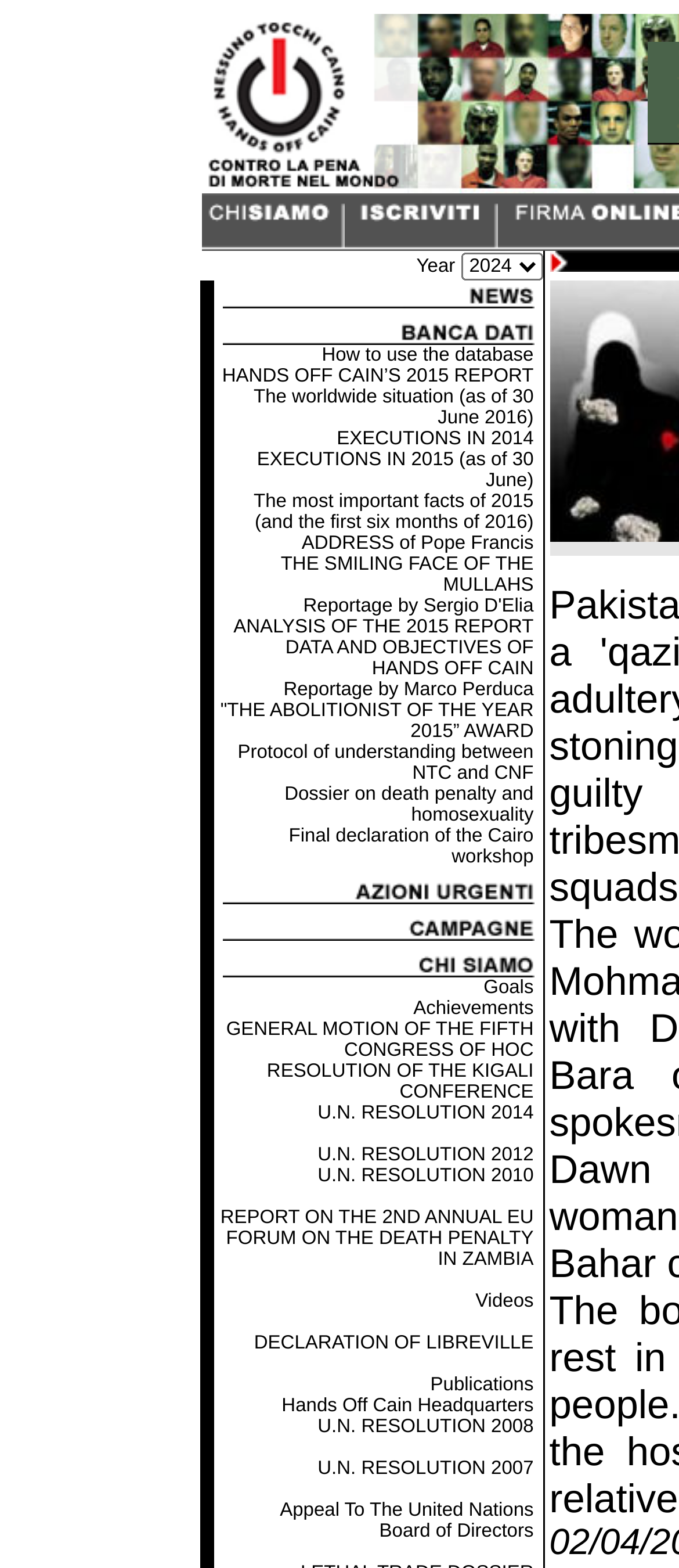Answer the question using only a single word or phrase: 
How many images are on this webpage?

11